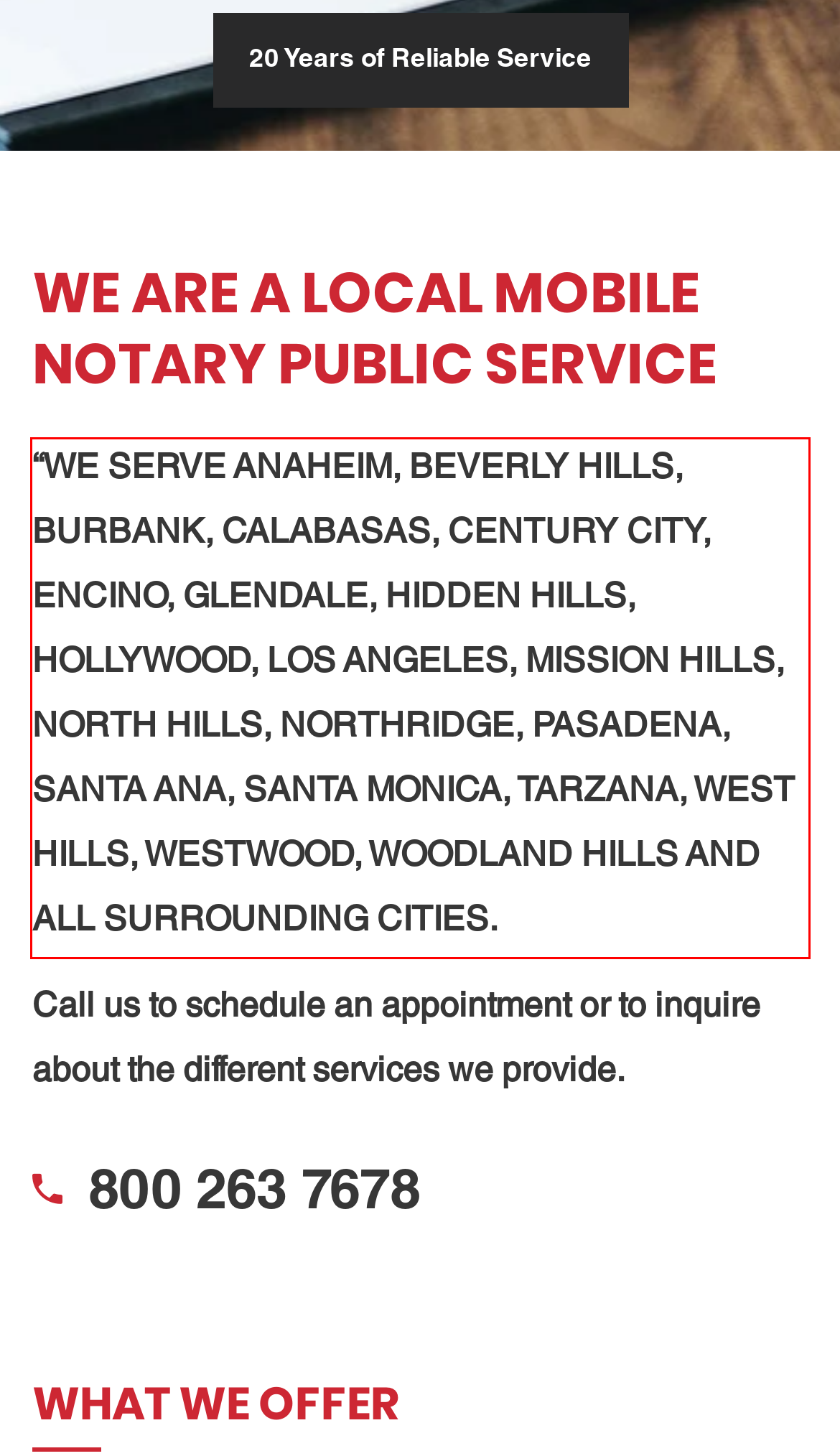You are given a screenshot with a red rectangle. Identify and extract the text within this red bounding box using OCR.

“WE SERVE ANAHEIM, BEVERLY HILLS, BURBANK, CALABASAS, CENTURY CITY, ENCINO, GLENDALE, HIDDEN HILLS, HOLLYWOOD, LOS ANGELES, MISSION HILLS, NORTH HILLS, NORTHRIDGE, PASADENA, SANTA ANA, SANTA MONICA, TARZANA, WEST HILLS, WESTWOOD, WOODLAND HILLS AND ALL SURROUNDING CITIES.